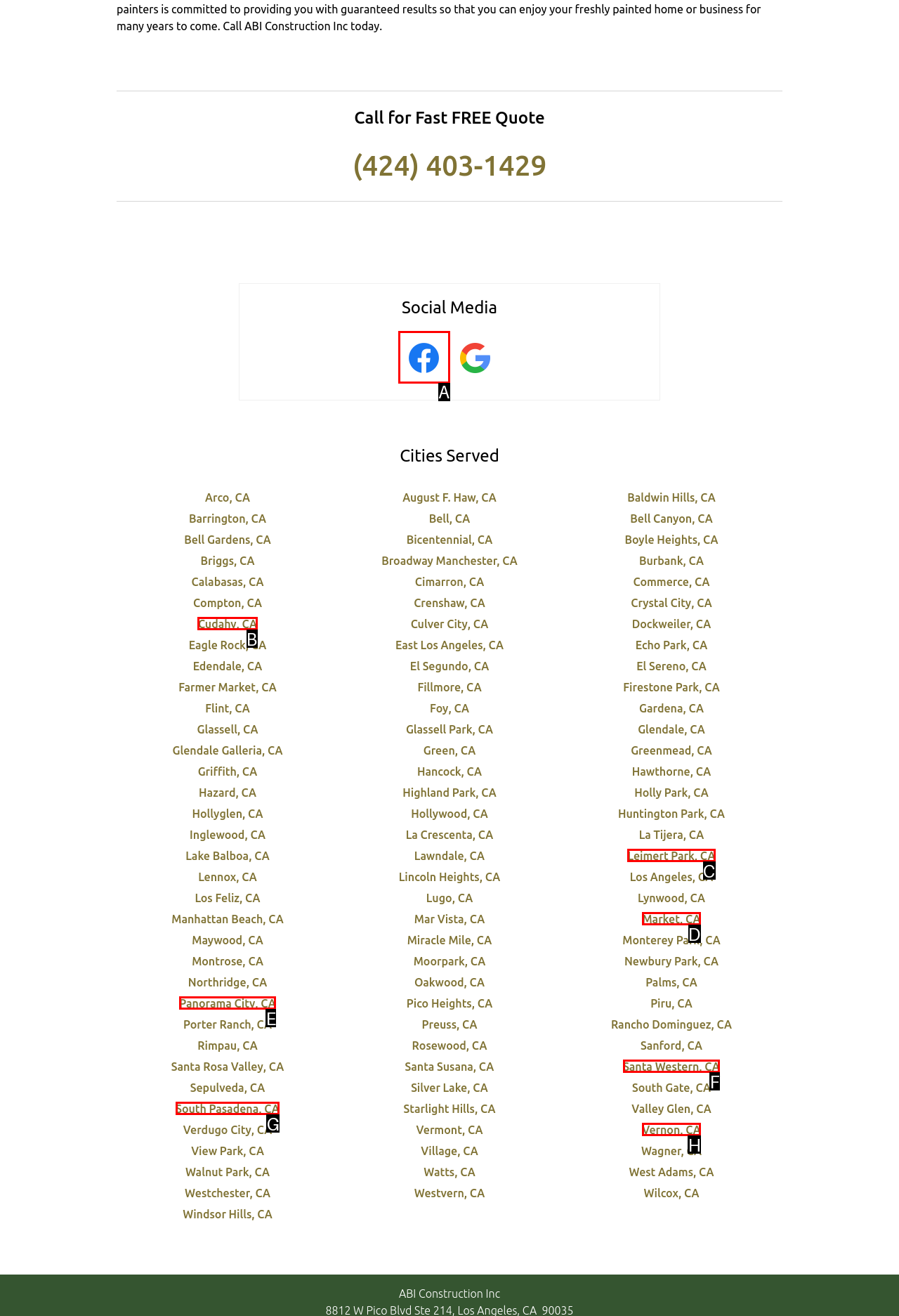Choose the UI element to click on to achieve this task: Click on the 'HOME' link. Reply with the letter representing the selected element.

None